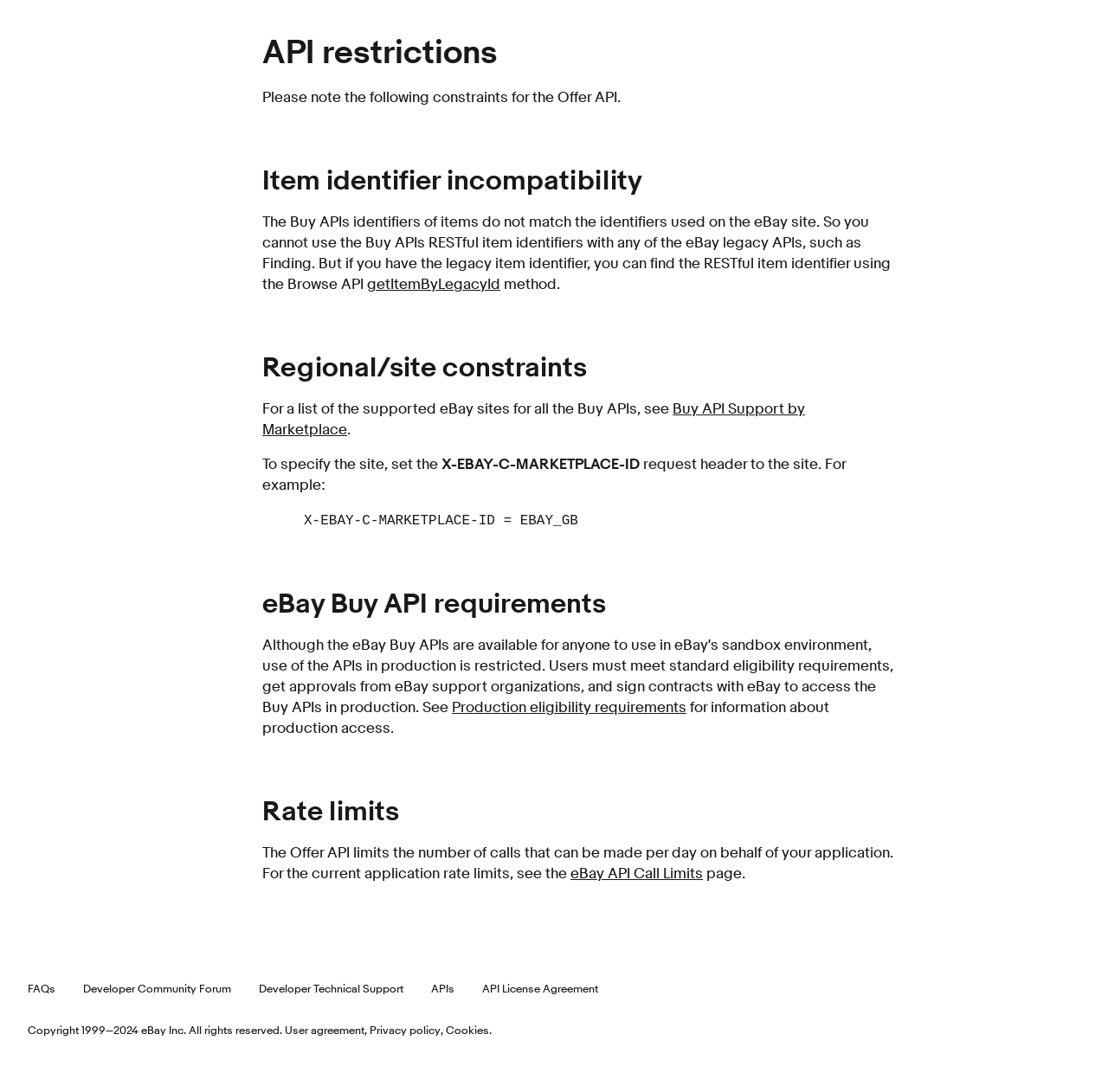What is the purpose of the getItemByLegacyId method?
Look at the image and answer with only one word or phrase.

Find RESTful item identifier